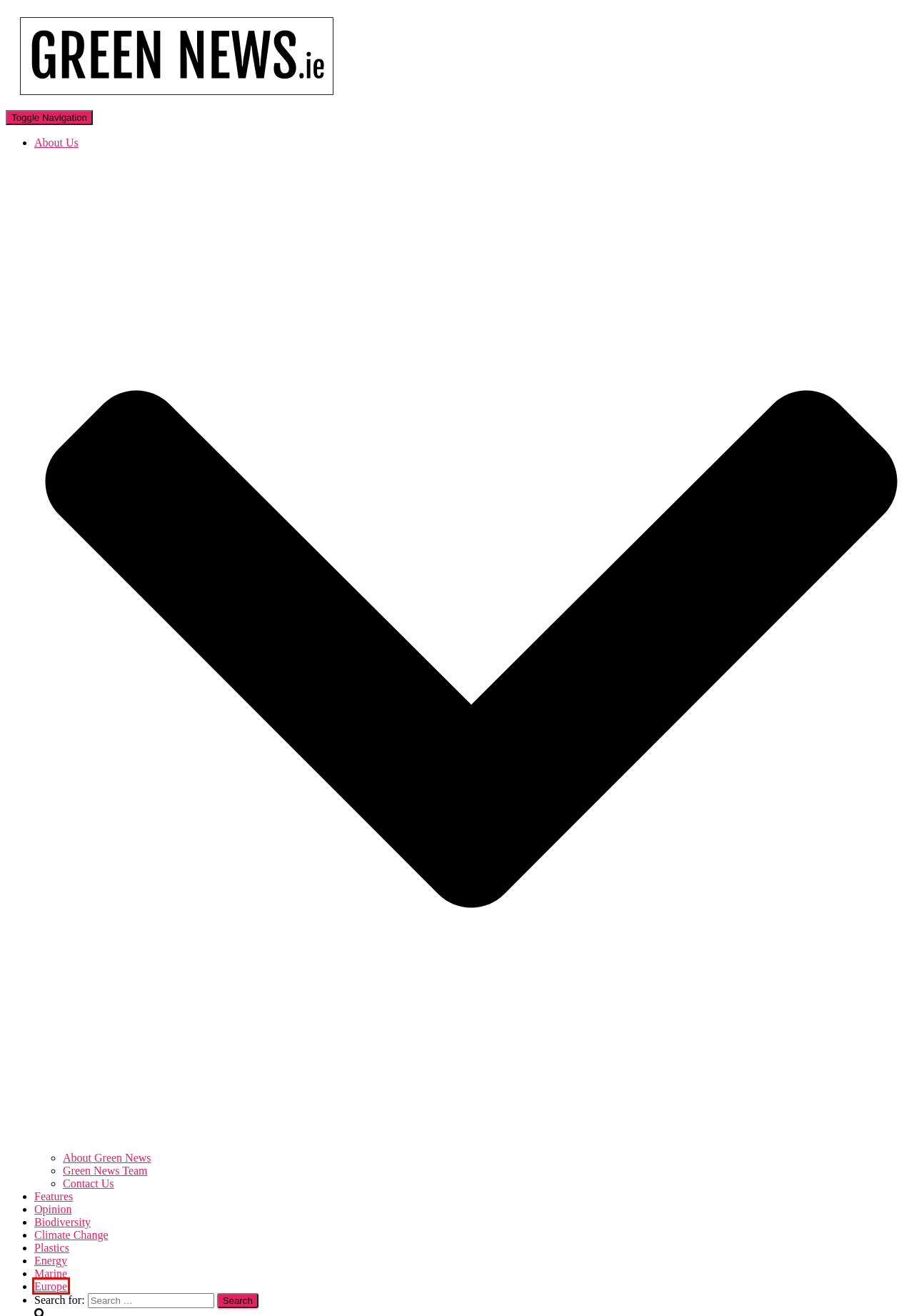Analyze the screenshot of a webpage that features a red rectangle bounding box. Pick the webpage description that best matches the new webpage you would see after clicking on the element within the red bounding box. Here are the candidates:
A. Climate Change Archives - Green News Ireland
B. Energy Archives - Green News Ireland
C. Europe Archives - Green News Ireland
D. Green News Team - Green News Ireland
E. Marine Archives - Green News Ireland
F. Green News Ireland - Environmental and Climate News from Ireland
G. Biodiversity Archives - Green News Ireland
H. Feature Archives - Green News Ireland

C